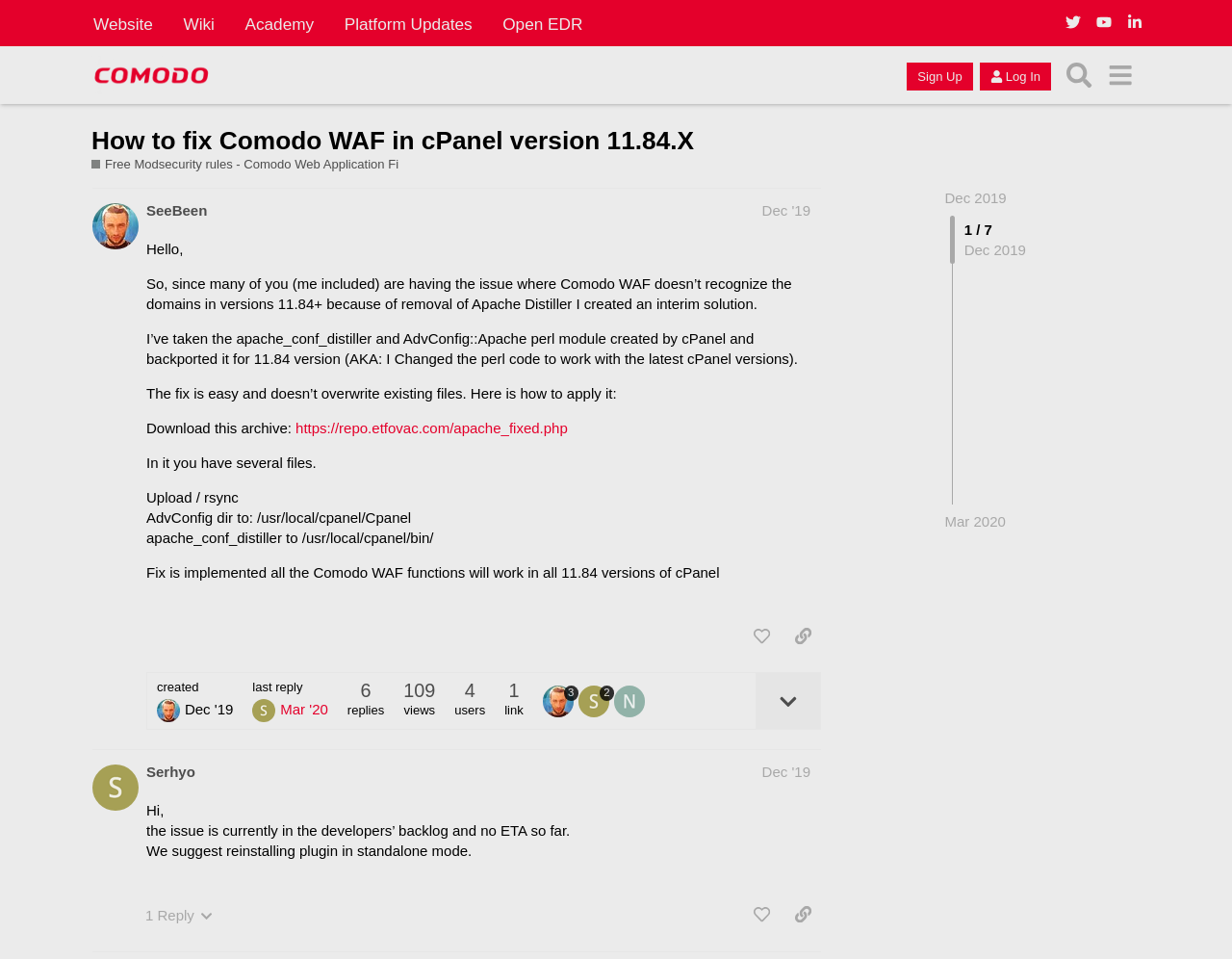Locate the bounding box coordinates of the area where you should click to accomplish the instruction: "Search for something".

[0.859, 0.057, 0.892, 0.1]